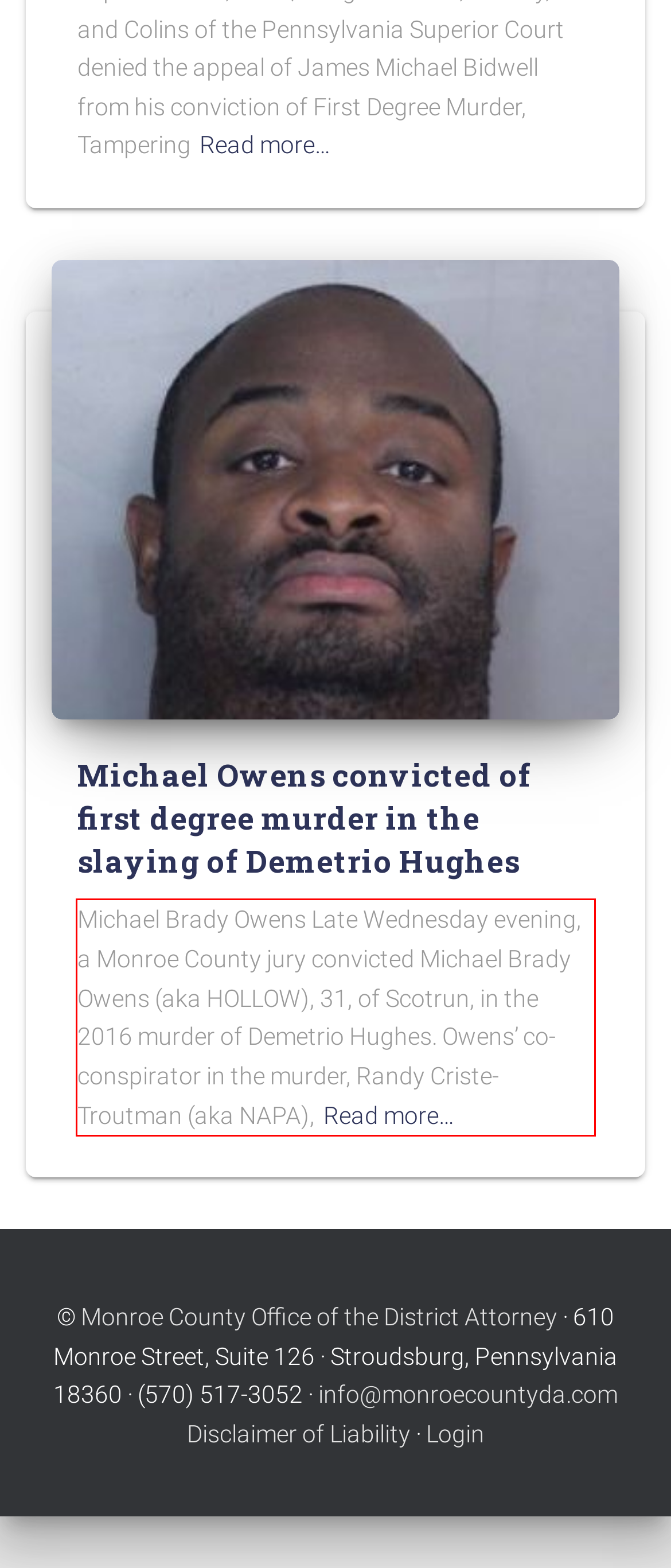Your task is to recognize and extract the text content from the UI element enclosed in the red bounding box on the webpage screenshot.

Michael Brady Owens Late Wednesday evening, a Monroe County jury convicted Michael Brady Owens (aka HOLLOW), 31, of Scotrun, in the 2016 murder of Demetrio Hughes. Owens’ co-conspirator in the murder, Randy Criste-Troutman (aka NAPA),Read more…